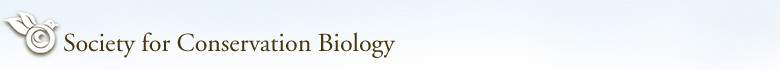Describe the image thoroughly.

The image features the logo of the Society for Conservation Biology, elegantly presented in a minimalist design. The logo includes a stylized leaf, symbolizing the organization's commitment to conservation and biodiversity. The accompanying text, "Society for Conservation Biology," is rendered in a sophisticated, earthy tone, enhancing the logo's connection to nature. This visual representation underscores the Society's role as a leading global organization dedicated to advancing the science and practice of conserving the biological diversity of our planet. The logo appears prominently at the top of a webpage related to the International Congress for Conservation Biology 2009, reflecting the Society's engagement and foundational role in the conservation community.